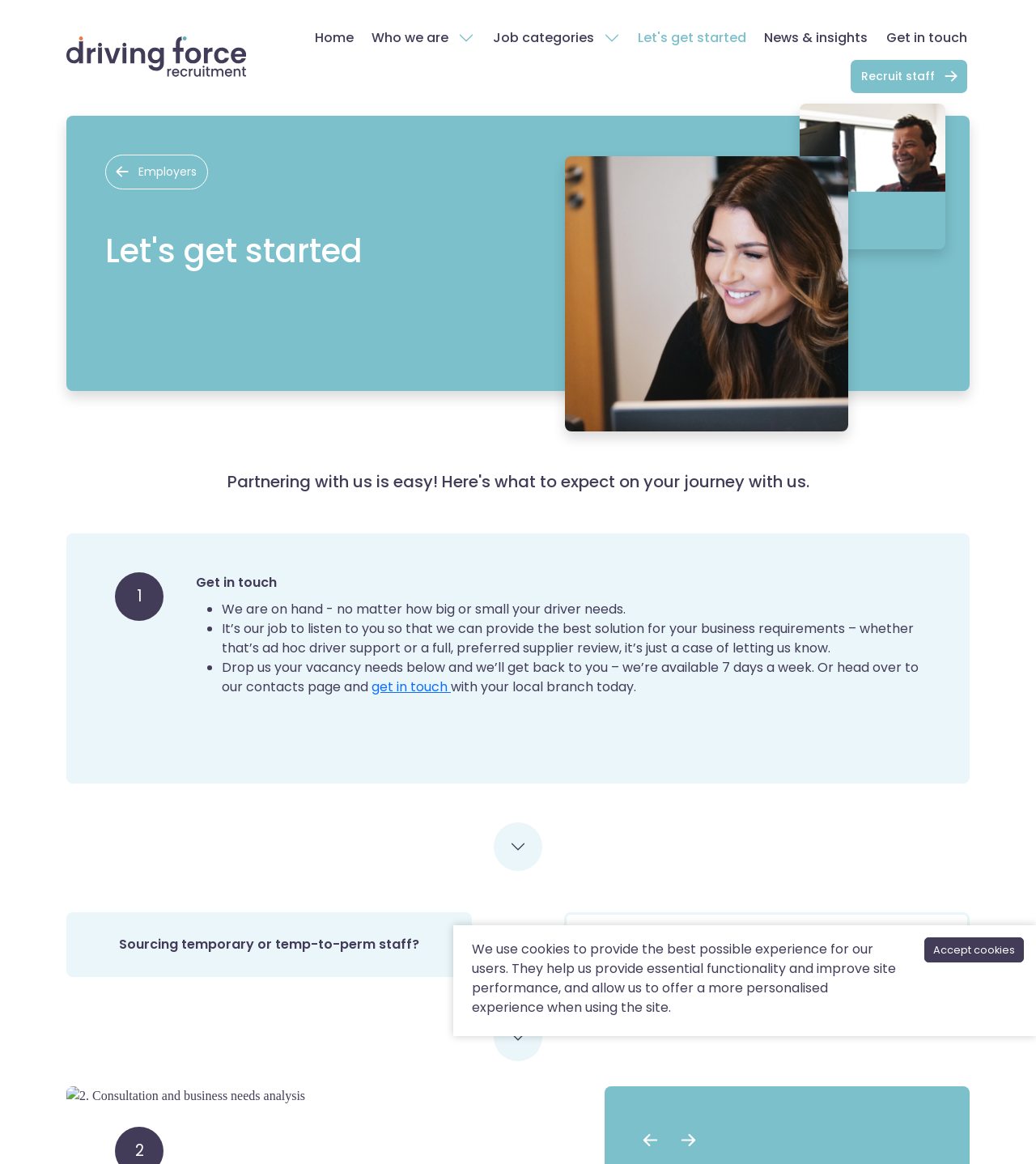How many steps are involved in the process of working with the company?
Please answer the question with a detailed and comprehensive explanation.

The webpage mentions '2. Consultation and business needs analysis' as one of the steps involved in the process of working with the company. This suggests that there are at least two steps involved, although the exact number of steps is not explicitly stated.